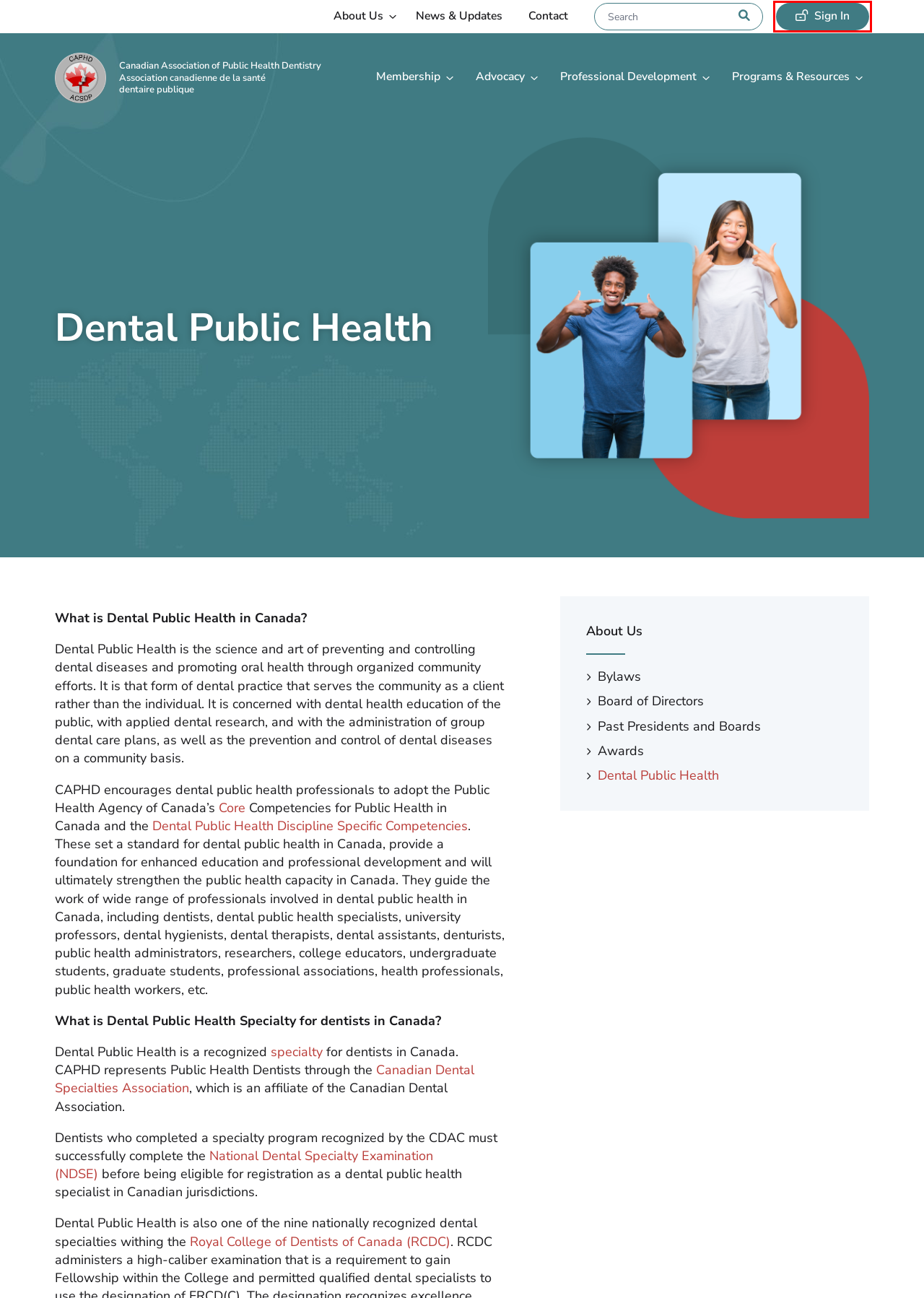You are provided with a screenshot of a webpage highlighting a UI element with a red bounding box. Choose the most suitable webpage description that matches the new page after clicking the element in the bounding box. Here are the candidates:
A. CAPHD Annual Conference - Canadian Association of Public Health Dentistry
B. News & Updates - Canadian Association of Public Health Dentistry
C. Membership - Canadian Association of Public Health Dentistry
D. Log In ‹ Canadian Association of Public Health Dentistry — WordPress
E. About Us - Canadian Association of Public Health Dentistry
F. Canadian Dental Association
G. Board of Directors - Canadian Association of Public Health Dentistry
H. Contact - Canadian Association of Public Health Dentistry

D